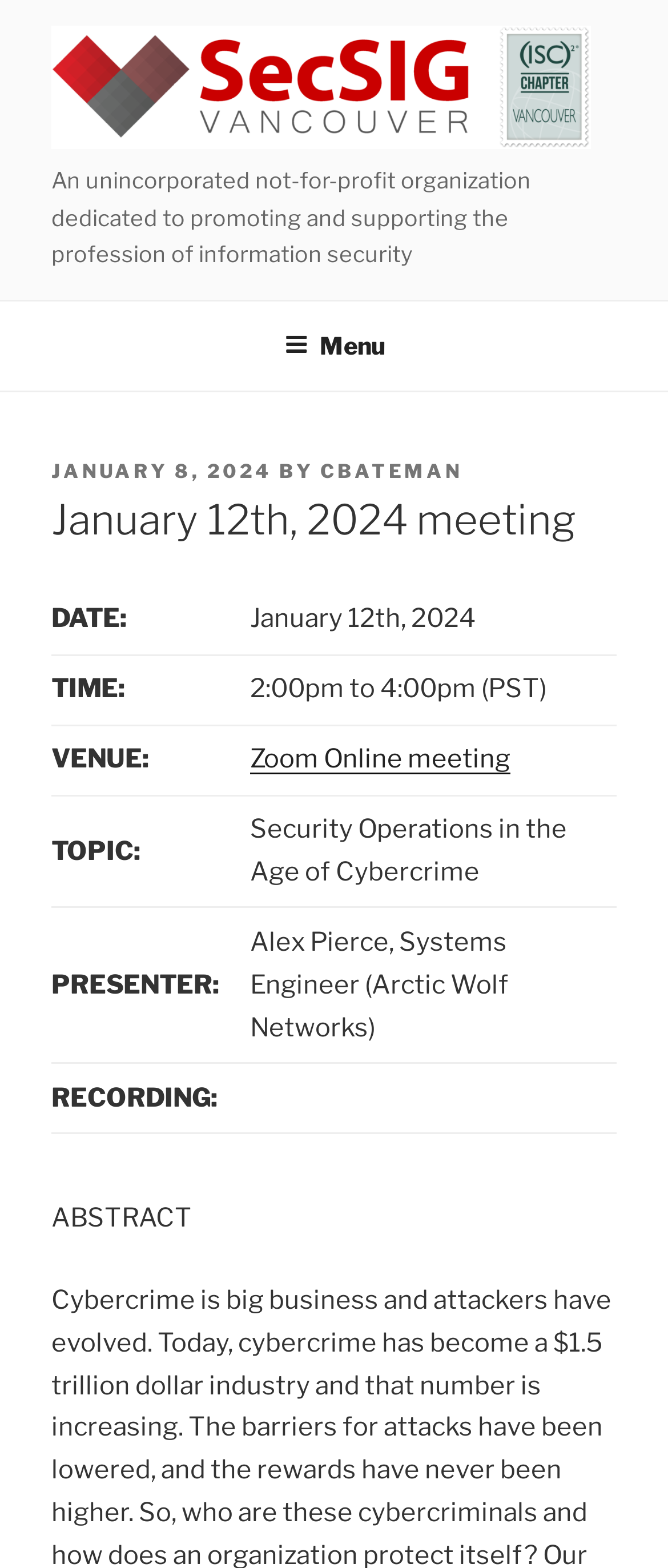Determine the main heading of the webpage and generate its text.

January 12th, 2024 meeting